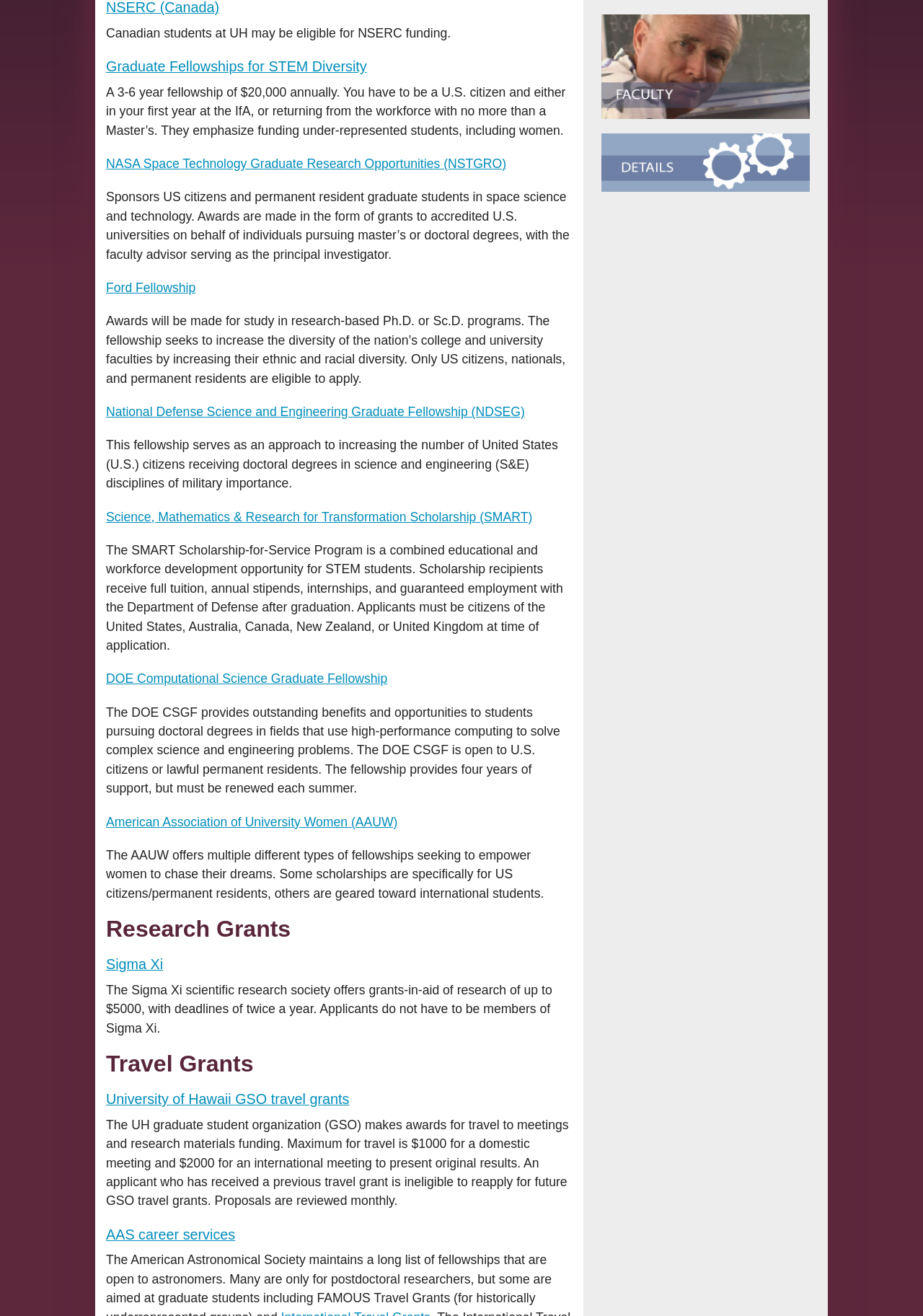Identify the bounding box for the given UI element using the description provided. Coordinates should be in the format (top-left x, top-left y, bottom-right x, bottom-right y) and must be between 0 and 1. Here is the description: AAS career services

[0.115, 0.932, 0.255, 0.944]